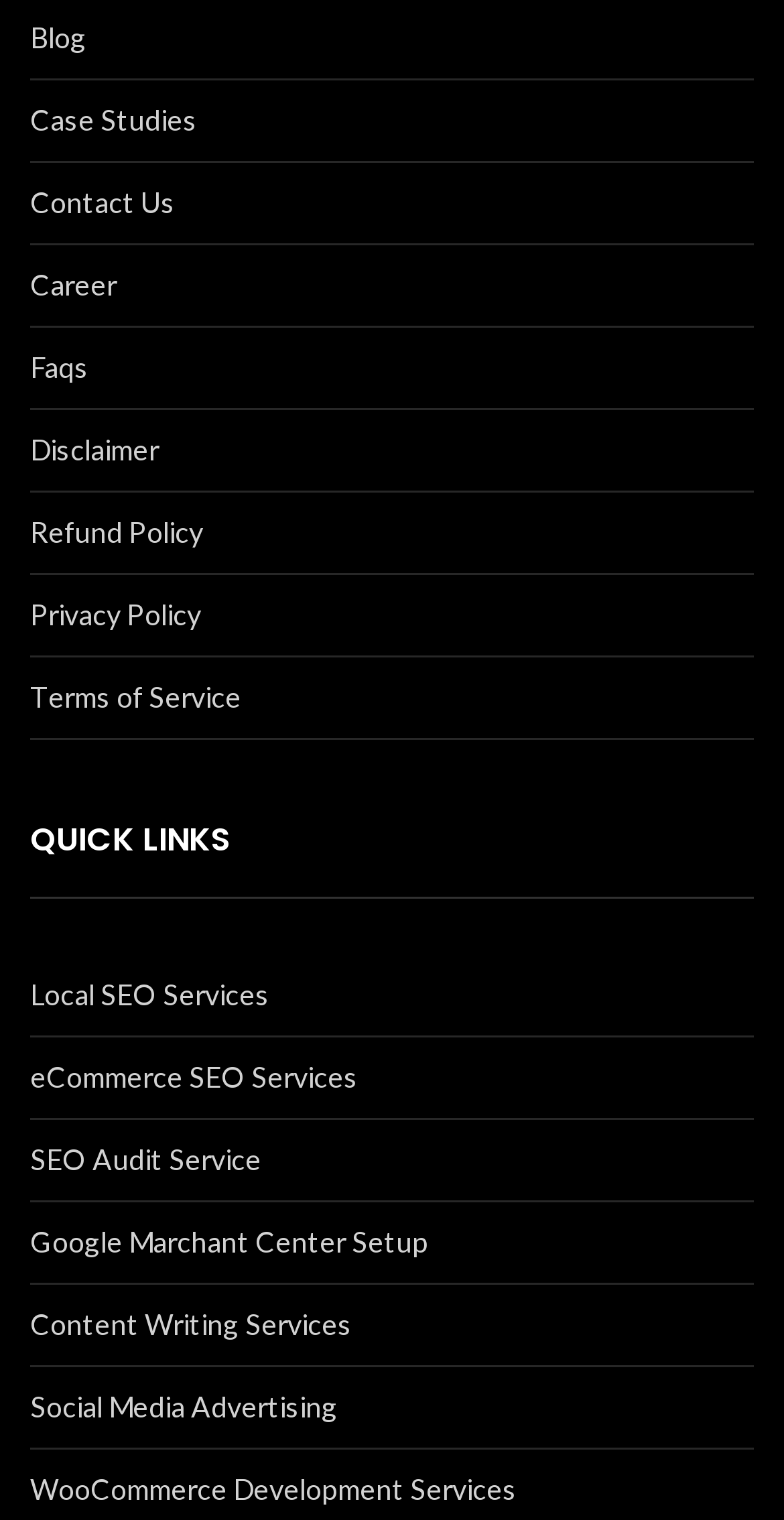How many sections are on the webpage?
Ensure your answer is thorough and detailed.

I identified two sections on the webpage: the section above the 'QUICK LINKS' heading and the section under the 'QUICK LINKS' heading.